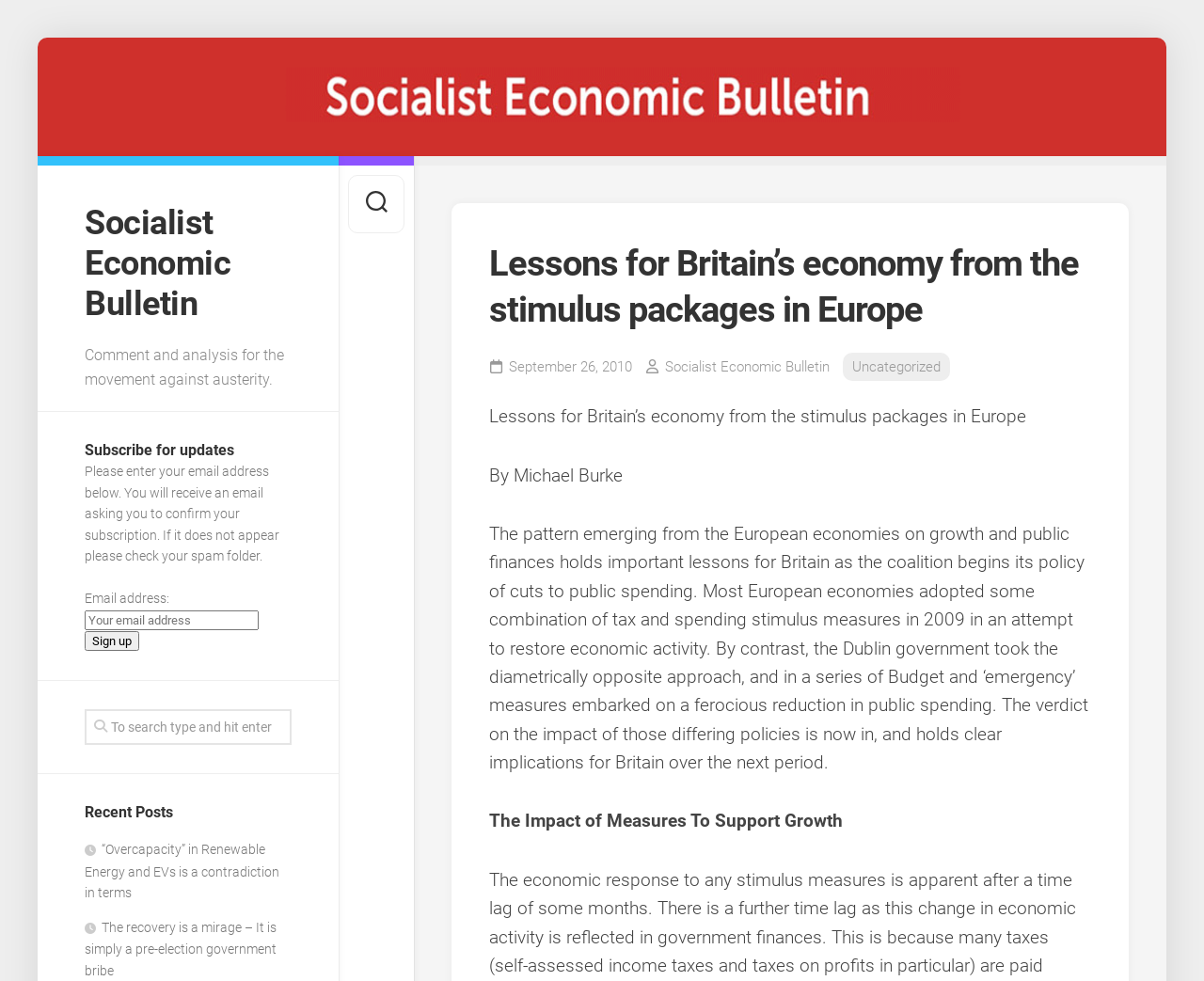What is the topic of the recent post?
Look at the image and provide a short answer using one word or a phrase.

Overcapacity in Renewable Energy and EVs